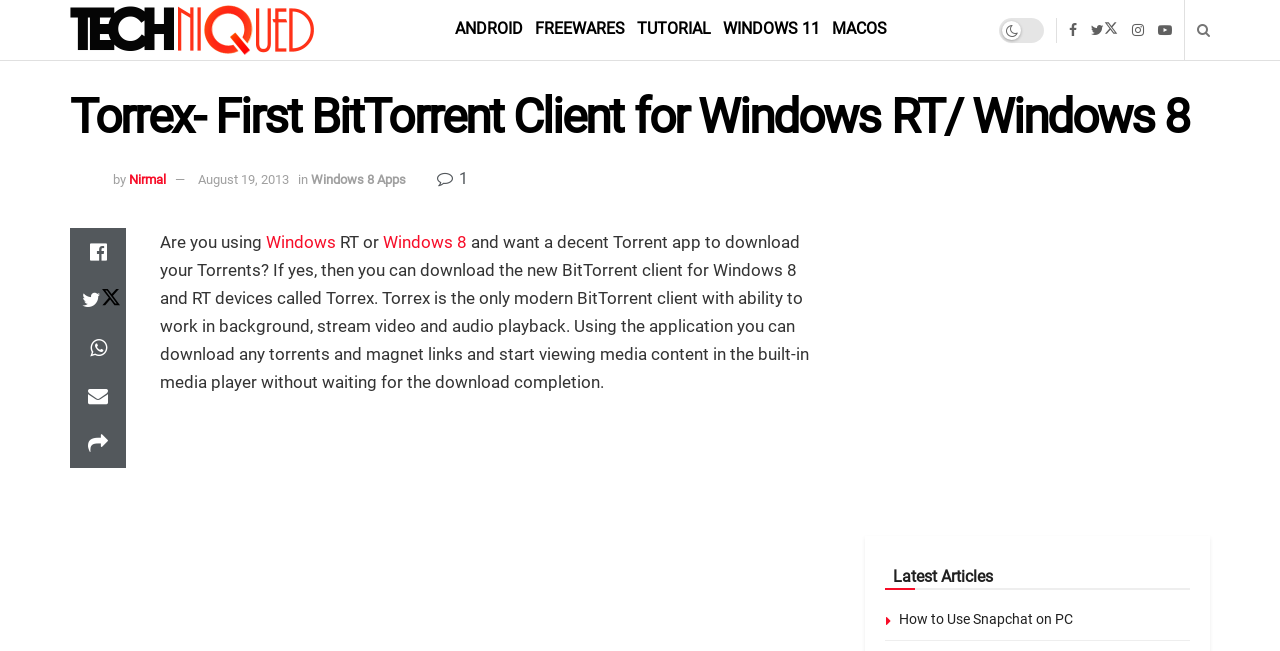Find the bounding box coordinates of the clickable area required to complete the following action: "Check the author's profile".

[0.101, 0.264, 0.13, 0.287]